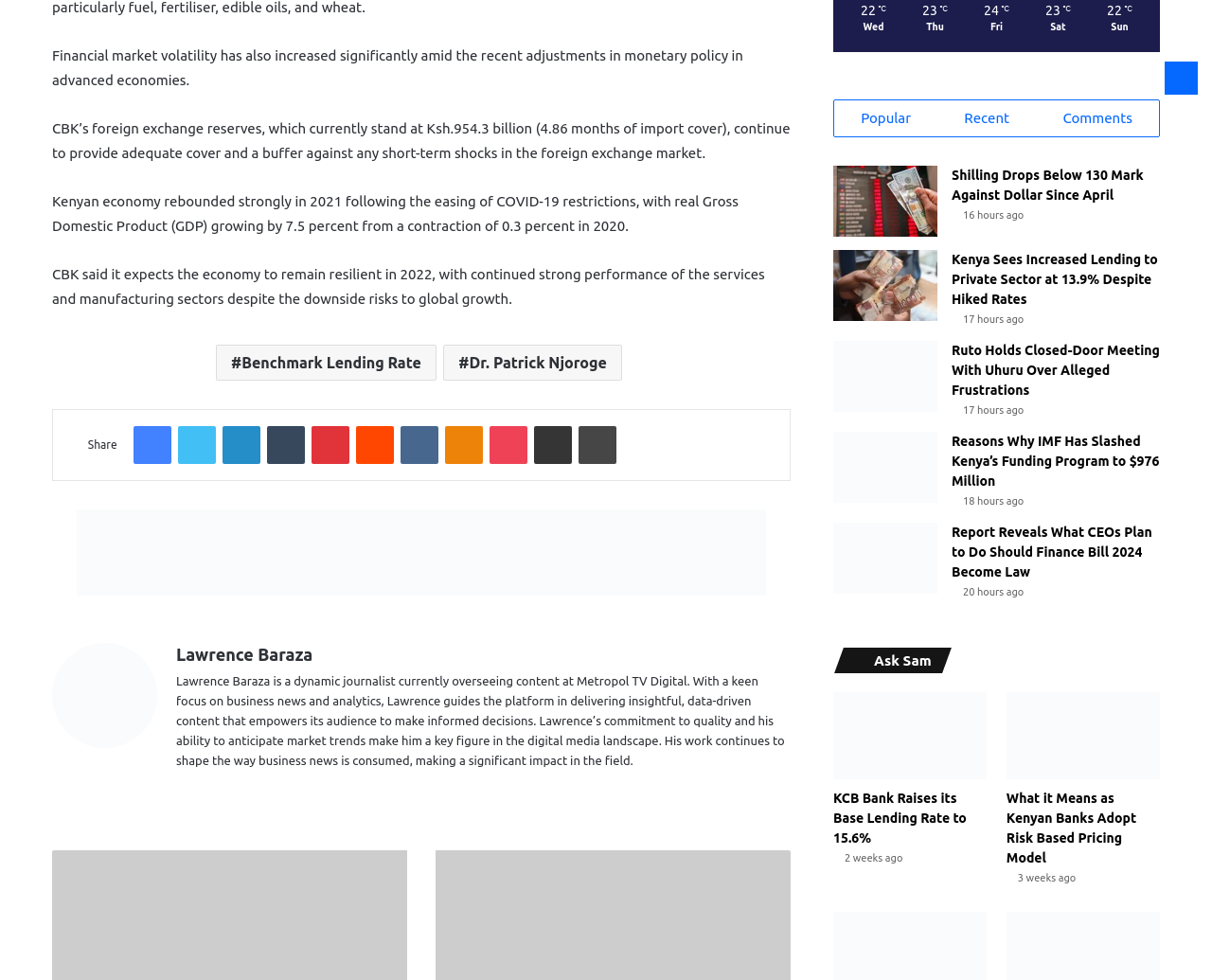Determine the bounding box for the HTML element described here: "Lawrence Baraza". The coordinates should be given as [left, top, right, bottom] with each number being a float between 0 and 1.

[0.145, 0.658, 0.258, 0.677]